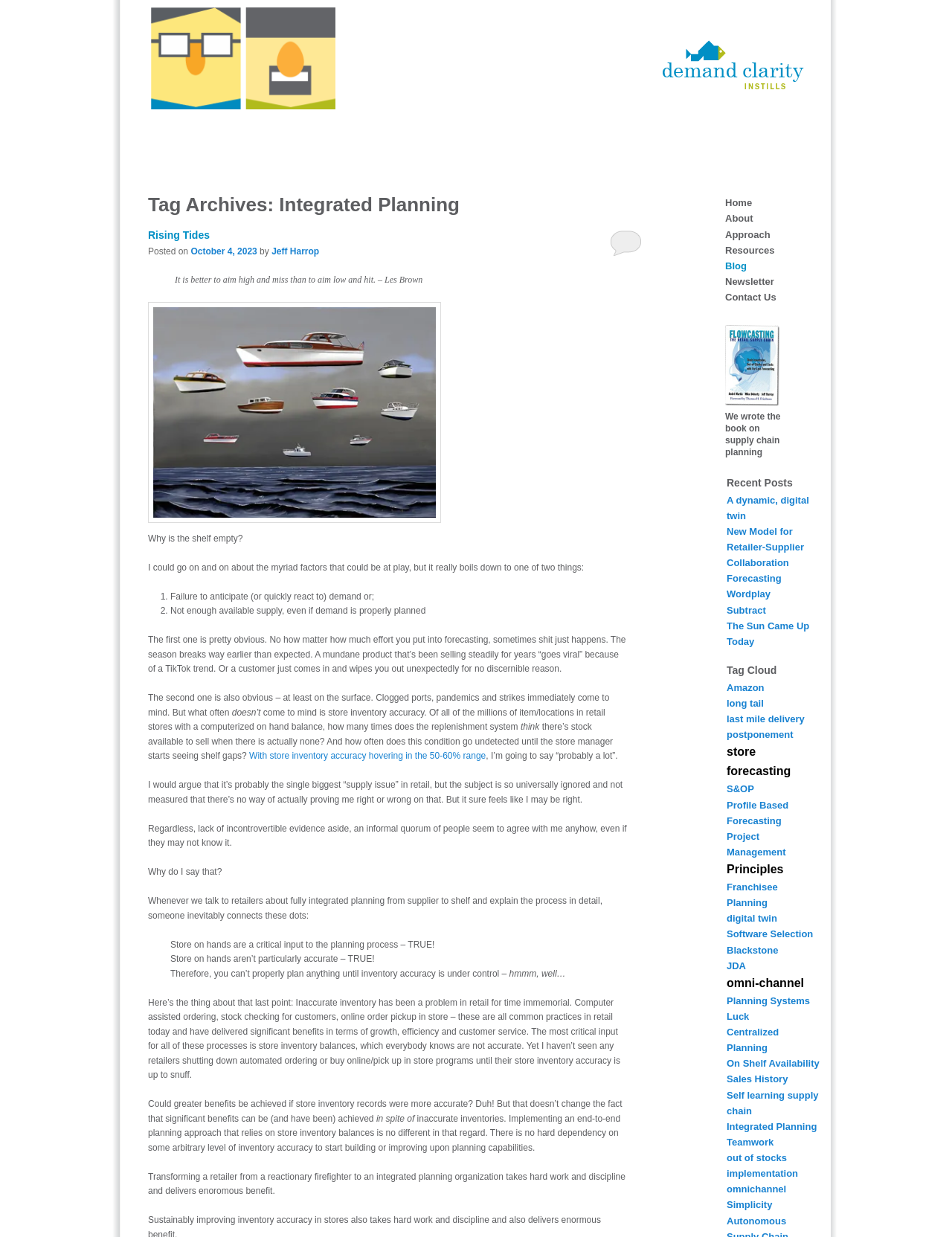Predict the bounding box coordinates for the UI element described as: "Profile Based Forecasting". The coordinates should be four float numbers between 0 and 1, presented as [left, top, right, bottom].

[0.763, 0.646, 0.828, 0.668]